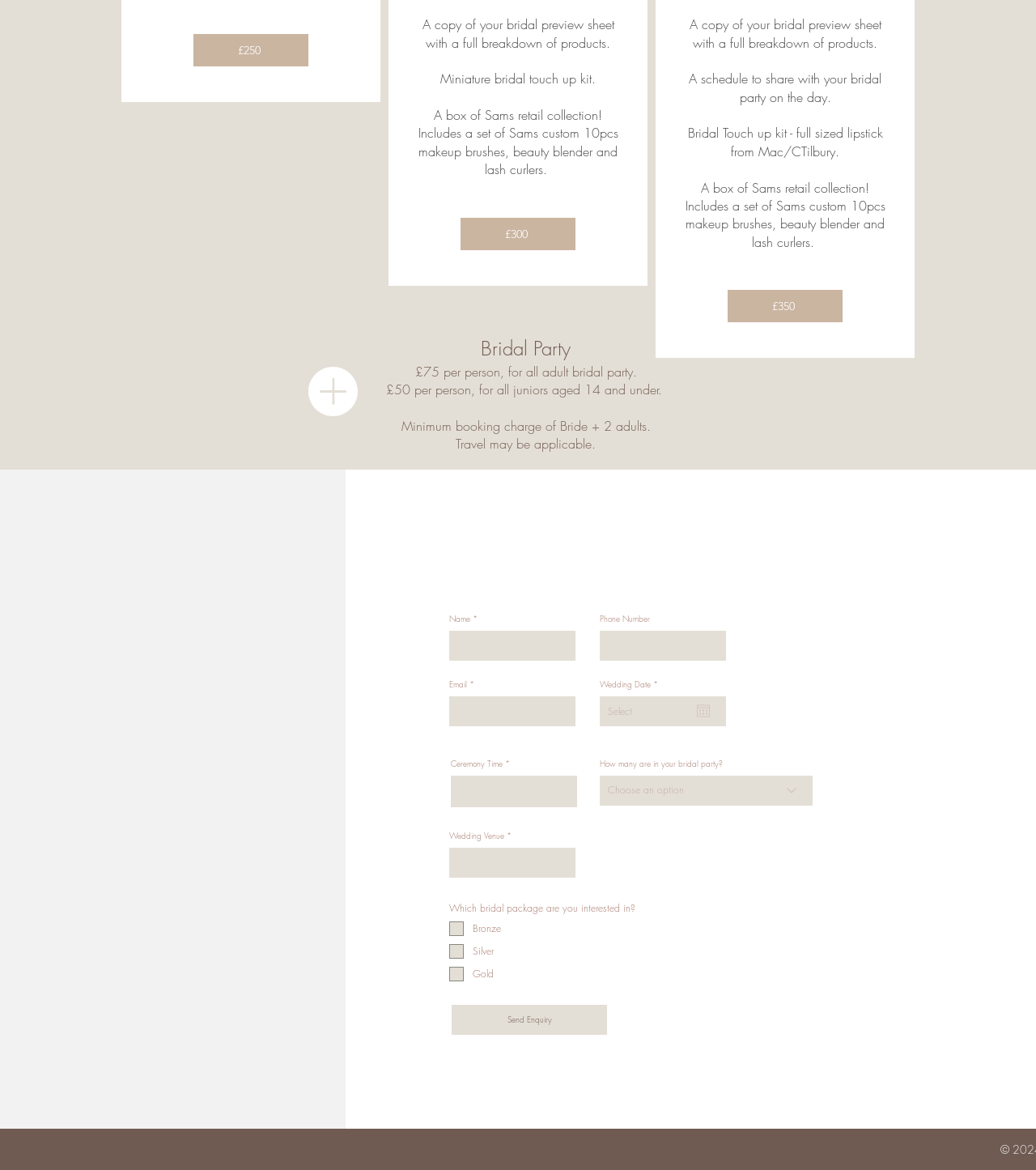Pinpoint the bounding box coordinates of the element that must be clicked to accomplish the following instruction: "Enter your name". The coordinates should be in the format of four float numbers between 0 and 1, i.e., [left, top, right, bottom].

[0.434, 0.539, 0.556, 0.565]